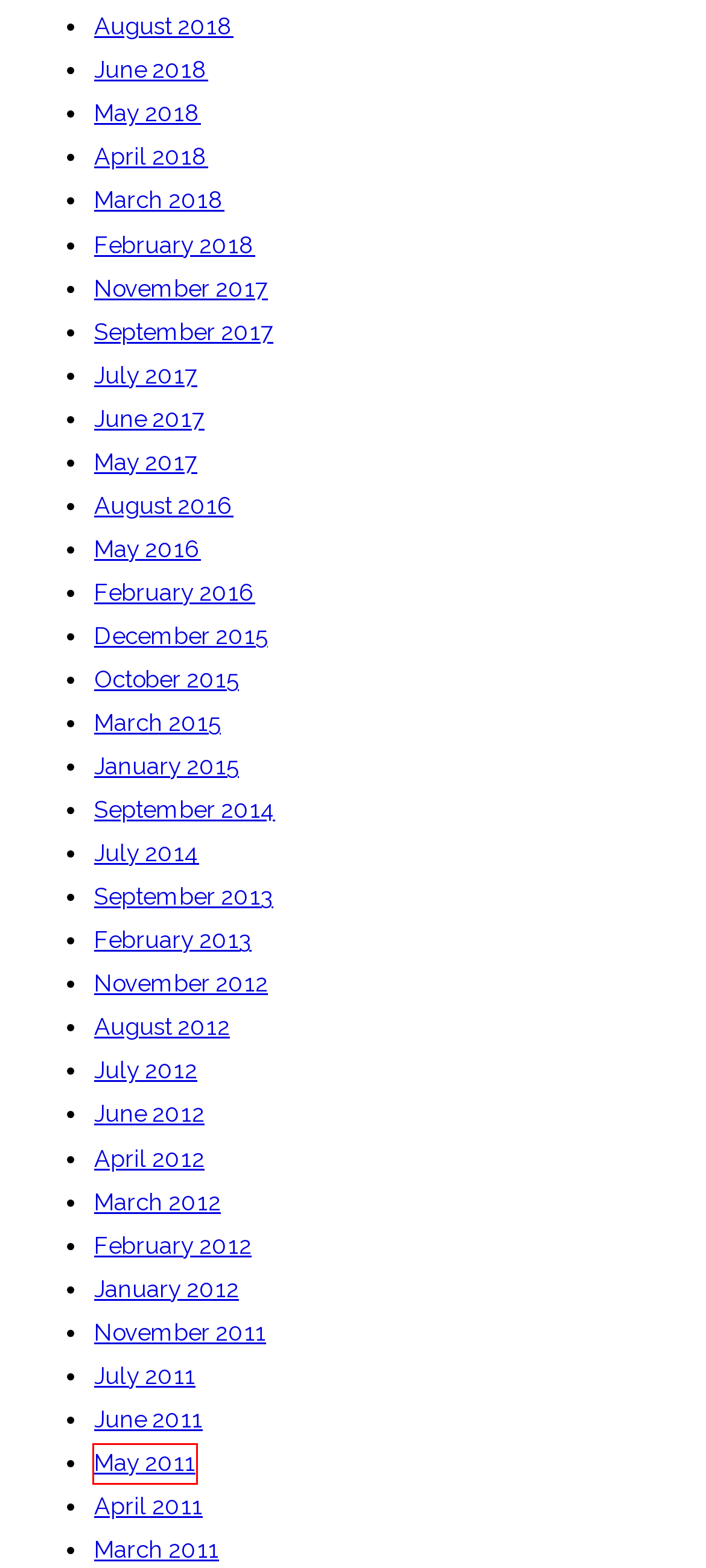Examine the screenshot of the webpage, which has a red bounding box around a UI element. Select the webpage description that best fits the new webpage after the element inside the red bounding box is clicked. Here are the choices:
A. May 2011 – Blind Access Journal
B. August 2012 – Blind Access Journal
C. December 2015 – Blind Access Journal
D. July 2011 – Blind Access Journal
E. June 2018 – Blind Access Journal
F. March 2015 – Blind Access Journal
G. April 2018 – Blind Access Journal
H. October 2015 – Blind Access Journal

A